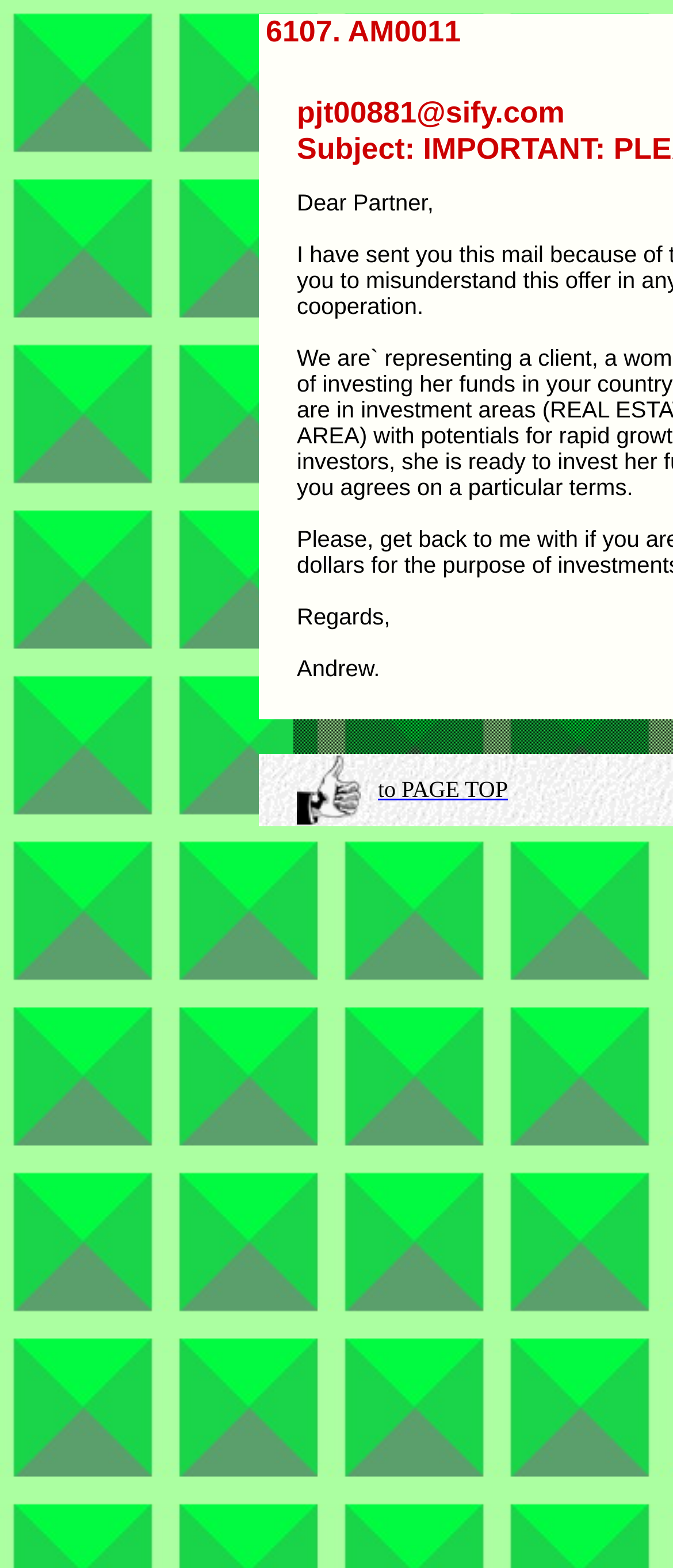What is the shape of the image at [0.385, 0.459, 0.436, 0.481]?
Please answer the question with a single word or phrase, referencing the image.

Square